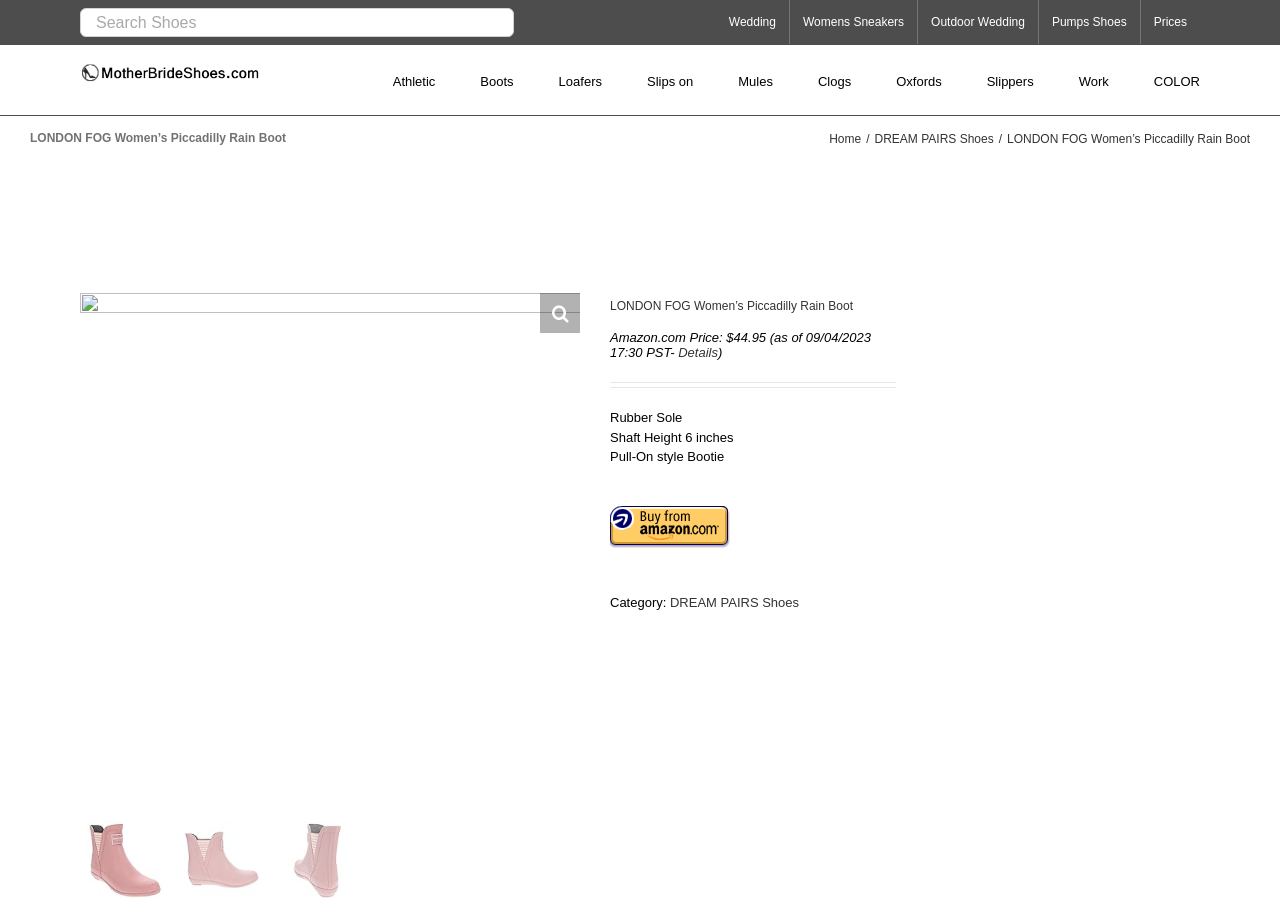Generate a thorough caption detailing the webpage content.

This webpage is about a specific product, the LONDON FOG Women's Piccadilly Rain Boot. At the top, there is a search bar with a placeholder text "Search Shoes" and a navigation menu with several links, including "Wedding", "Women's Sneakers", and "Prices". Below the search bar, there is a logo of "Shoes for Women" with an image.

On the left side, there is a main menu with links to different categories, such as "Athletic", "Boots", "Loafers", and "Slippers". Above the main menu, there is a page title bar with a heading that reads "LONDON FOG Women's Piccadilly Rain Boot".

In the center of the page, there is a large section dedicated to the product. It includes an iframe with an advertisement, as well as several links and images. There are two rows of small images, likely showcasing different views of the product. Below the images, there is a section with product details, including the price, which is listed as $44.95. There are also several static text elements that provide additional information about the product, such as the material of the sole, the shaft height, and the style of the boot.

On the right side of the page, there are several links, including "Home" and "DREAM PAIRS Shoes". There is also a button with a dot symbol. At the bottom of the page, there are several more images, likely related to the product or the brand.